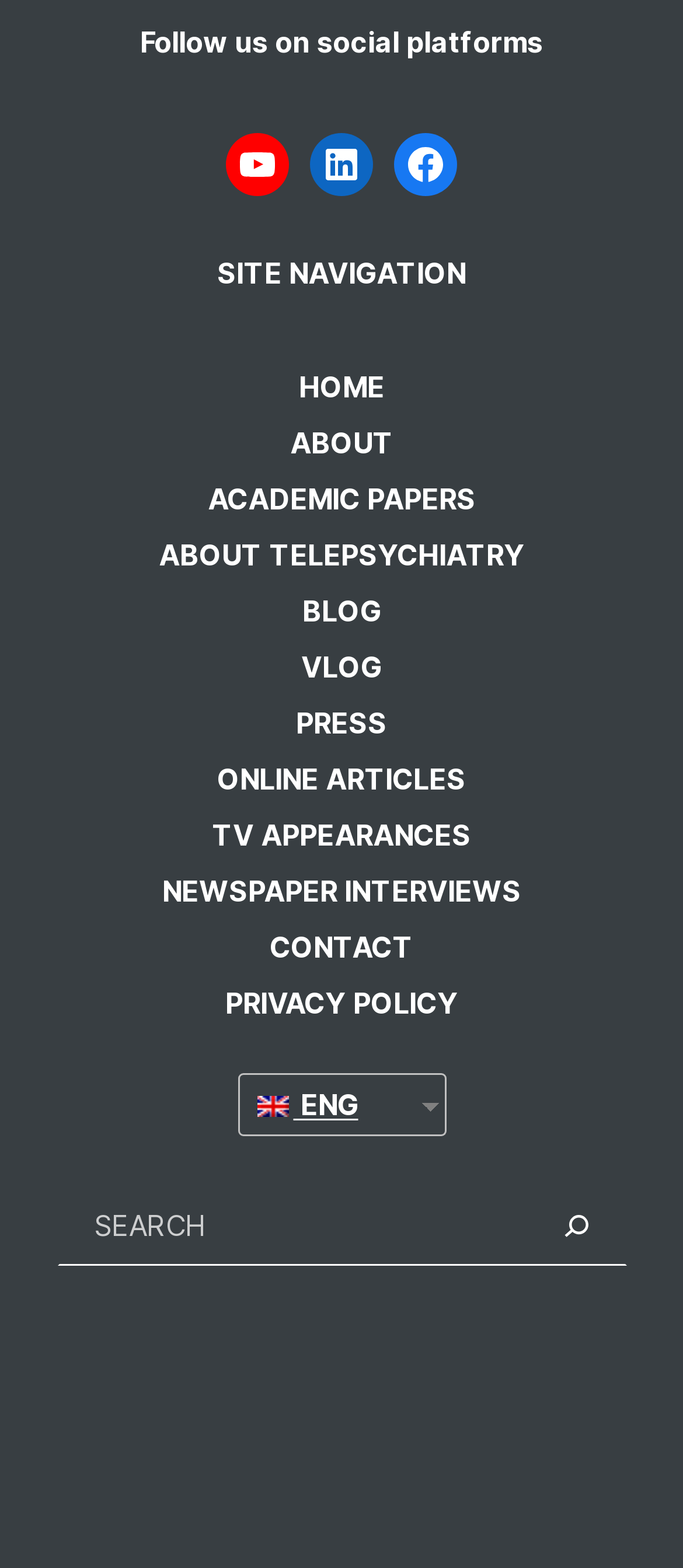Locate the bounding box coordinates of the clickable area to execute the instruction: "Go to HOME page". Provide the coordinates as four float numbers between 0 and 1, represented as [left, top, right, bottom].

[0.437, 0.233, 0.563, 0.26]